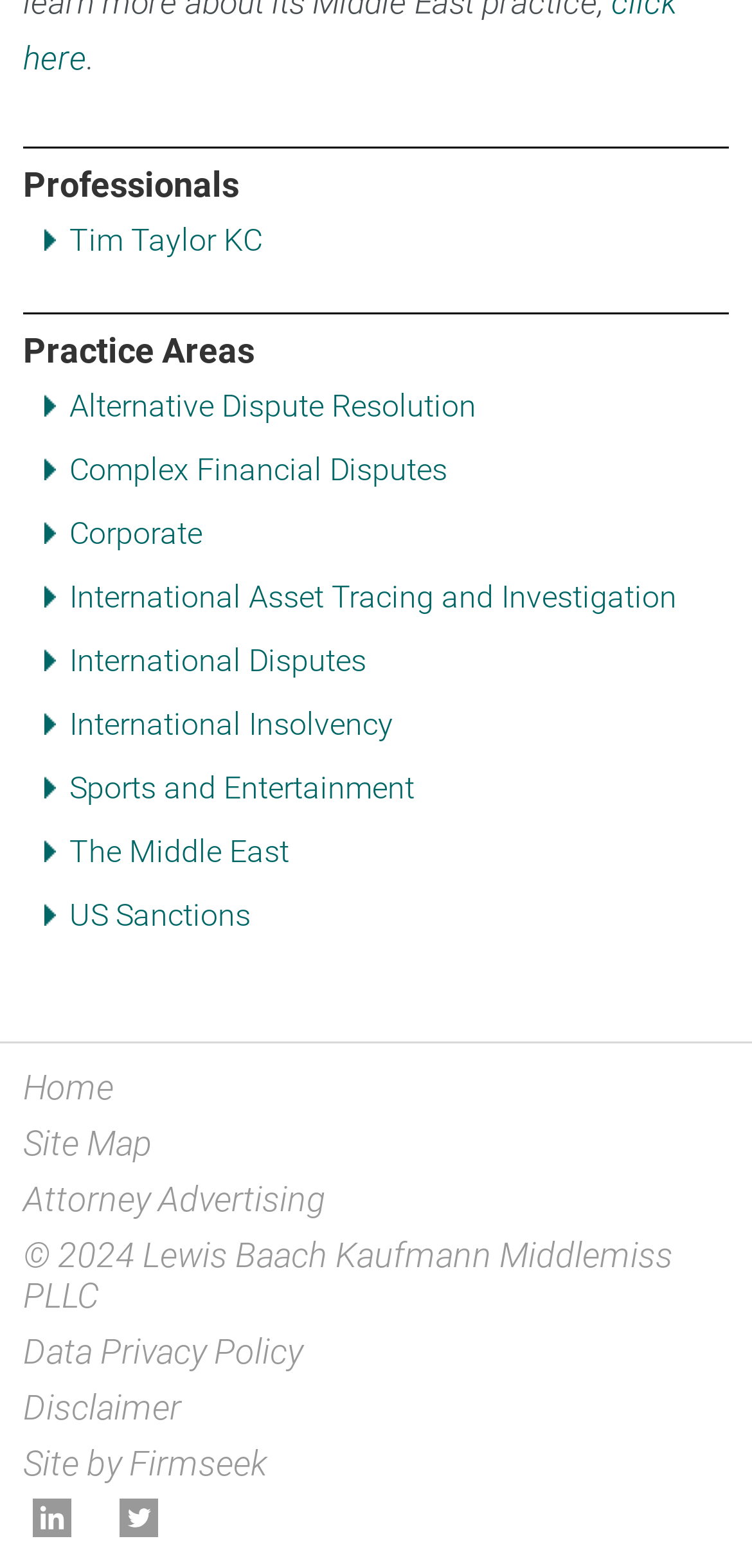What is the year of the copyright?
Using the image, elaborate on the answer with as much detail as possible.

I found the static text '© 2024 Lewis Baach Kaufmann Middlemiss PLLC' at the bottom of the webpage, which indicates that the year of the copyright is 2024.